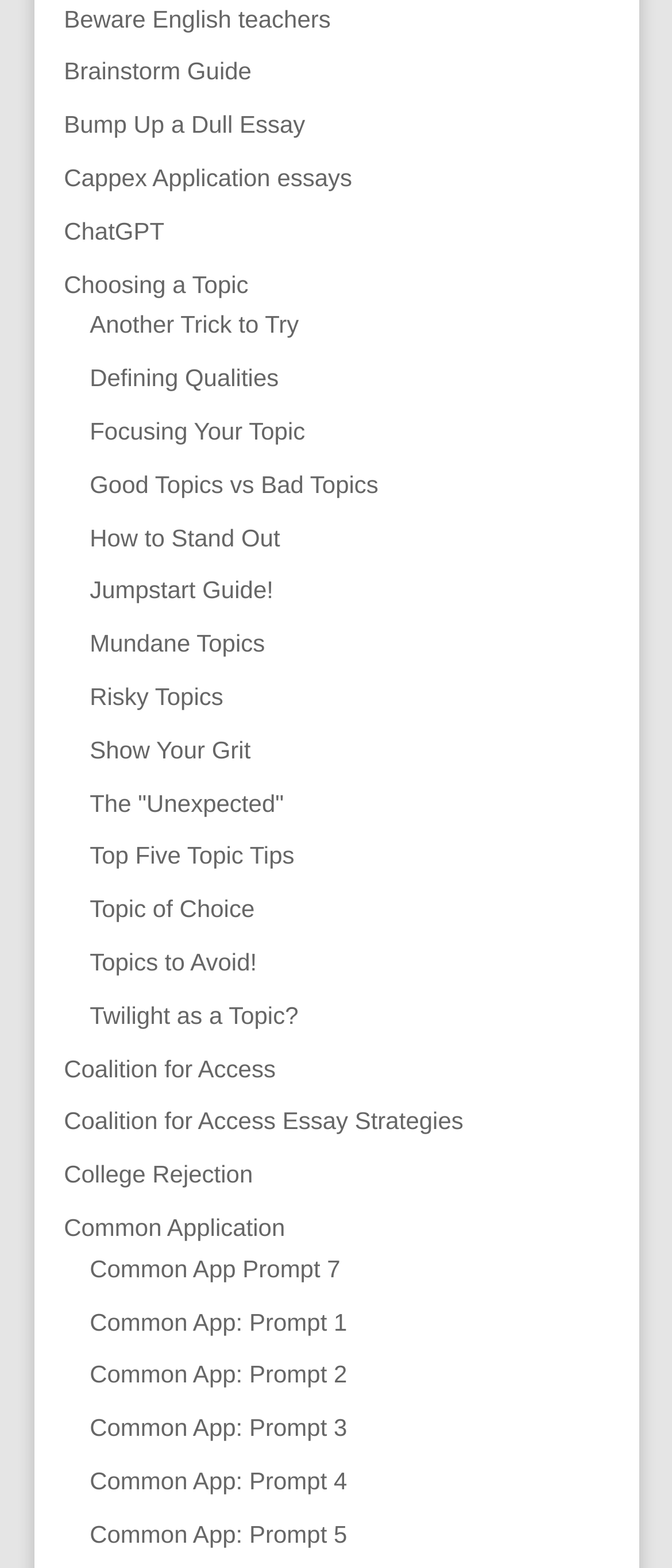What is the topic of the link 'Beware English teachers'?
Answer the question in as much detail as possible.

Based on the context of the webpage, which appears to be about essay writing and college applications, I inferred that the link 'Beware English teachers' is related to essay writing.